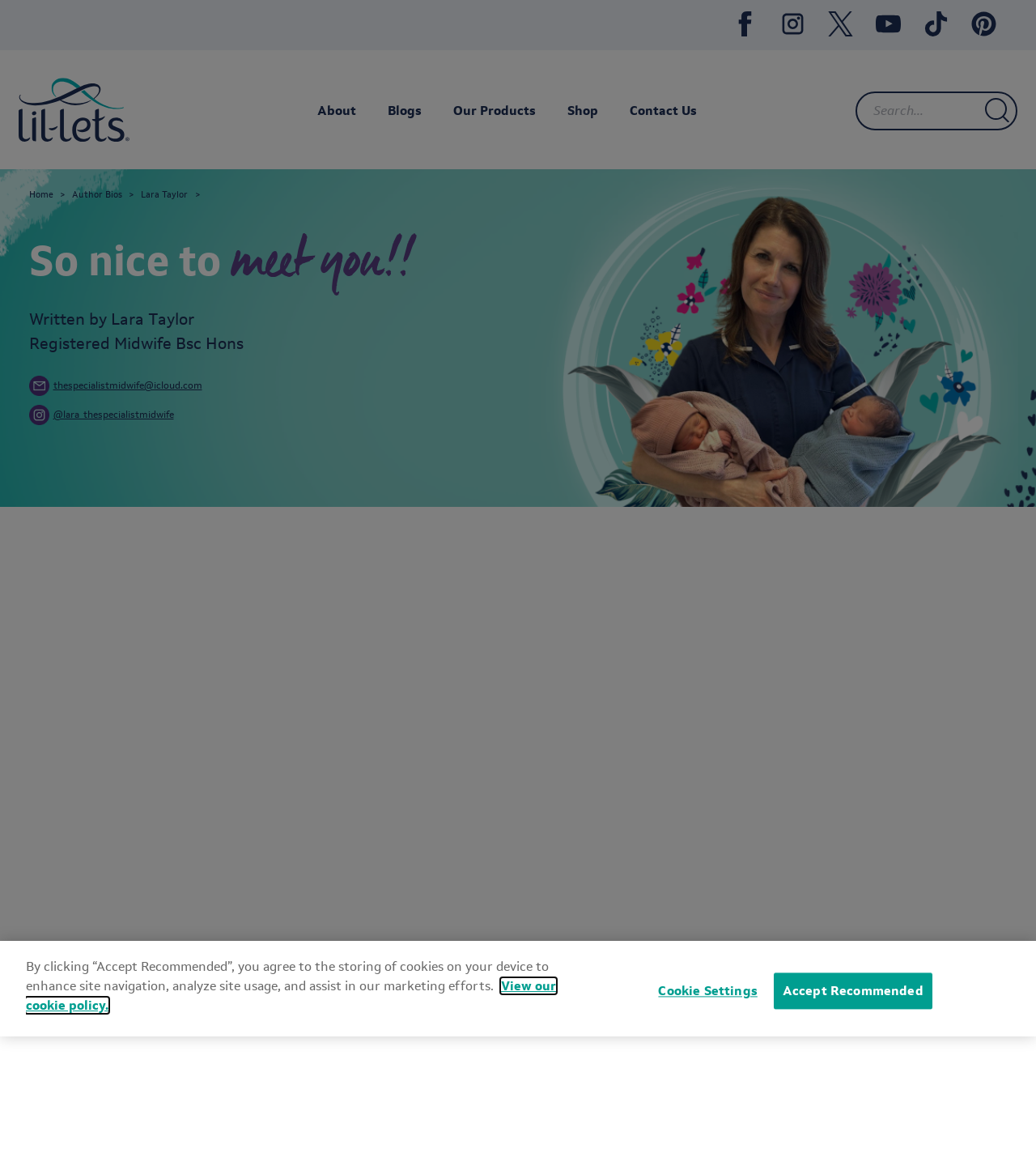Bounding box coordinates are specified in the format (top-left x, top-left y, bottom-right x, bottom-right y). All values are floating point numbers bounded between 0 and 1. Please provide the bounding box coordinate of the region this sentence describes: Blogs

[0.36, 0.045, 0.42, 0.145]